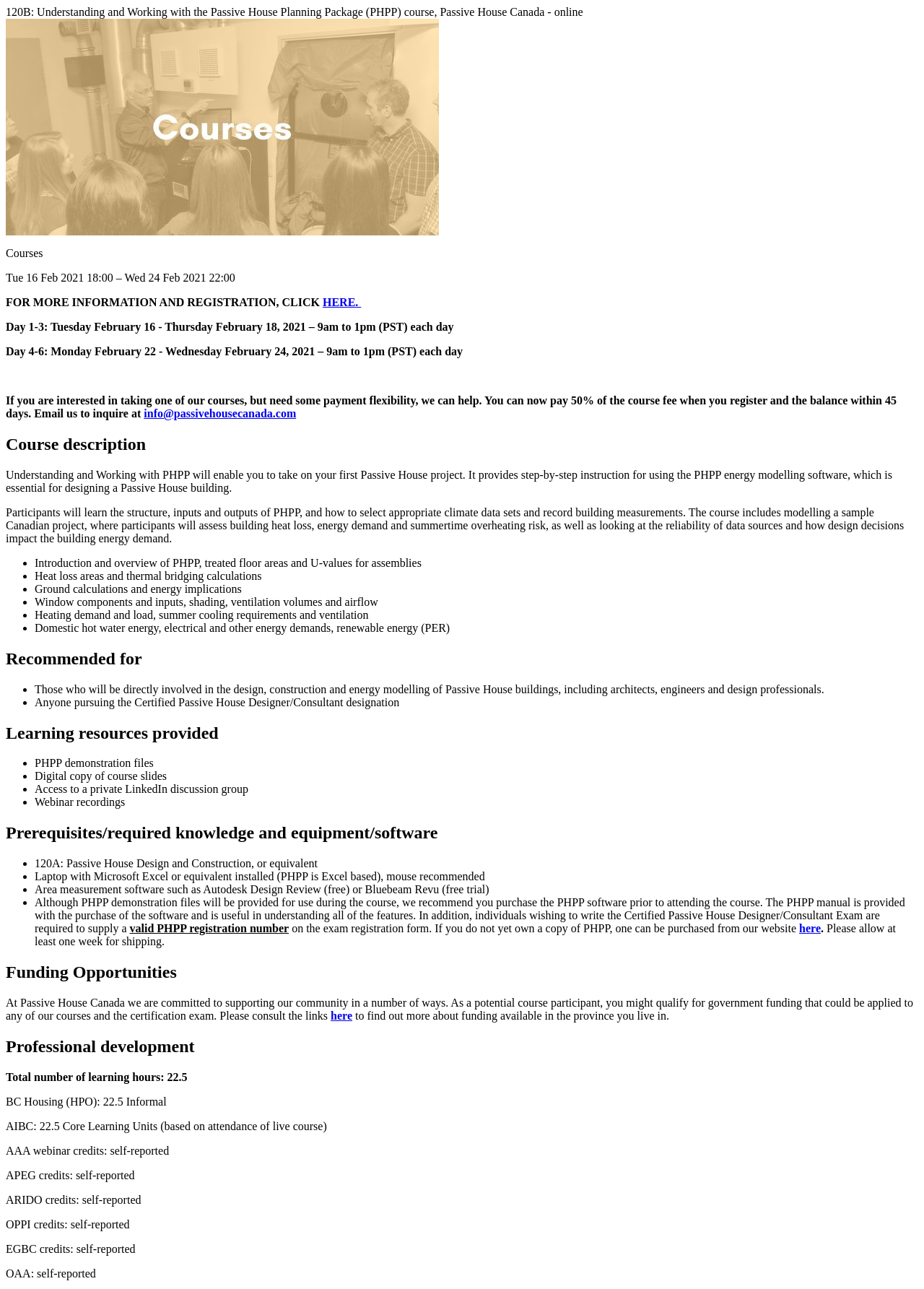Using the element description: "here", determine the bounding box coordinates for the specified UI element. The coordinates should be four float numbers between 0 and 1, [left, top, right, bottom].

[0.358, 0.783, 0.381, 0.793]